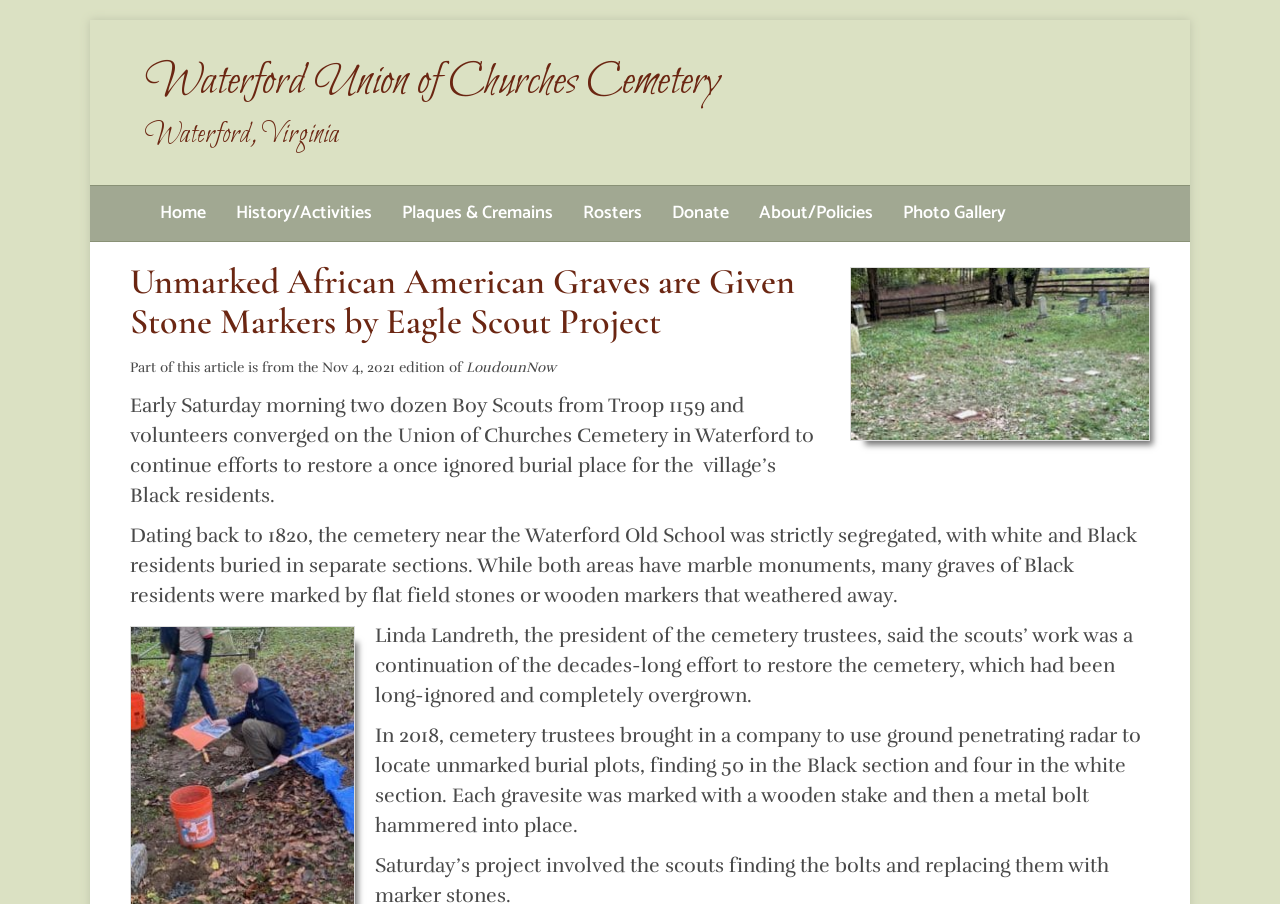Locate the bounding box coordinates of the region to be clicked to comply with the following instruction: "Learn about the 'Waterford Union of Churches Cemetery'". The coordinates must be four float numbers between 0 and 1, in the form [left, top, right, bottom].

[0.113, 0.055, 0.786, 0.171]